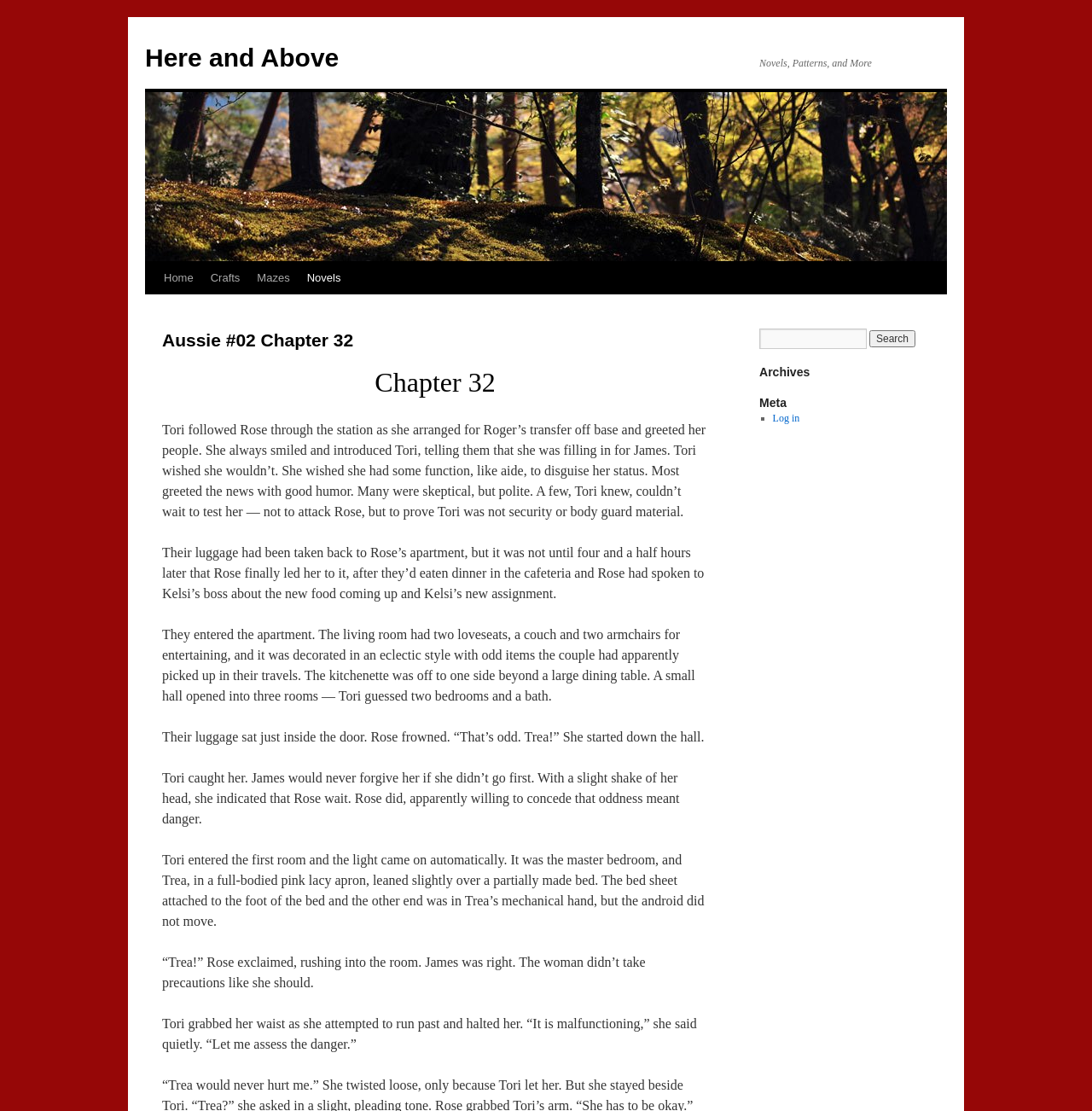Please find and report the bounding box coordinates of the element to click in order to perform the following action: "Click on the 'Here and Above' link". The coordinates should be expressed as four float numbers between 0 and 1, in the format [left, top, right, bottom].

[0.133, 0.039, 0.31, 0.065]